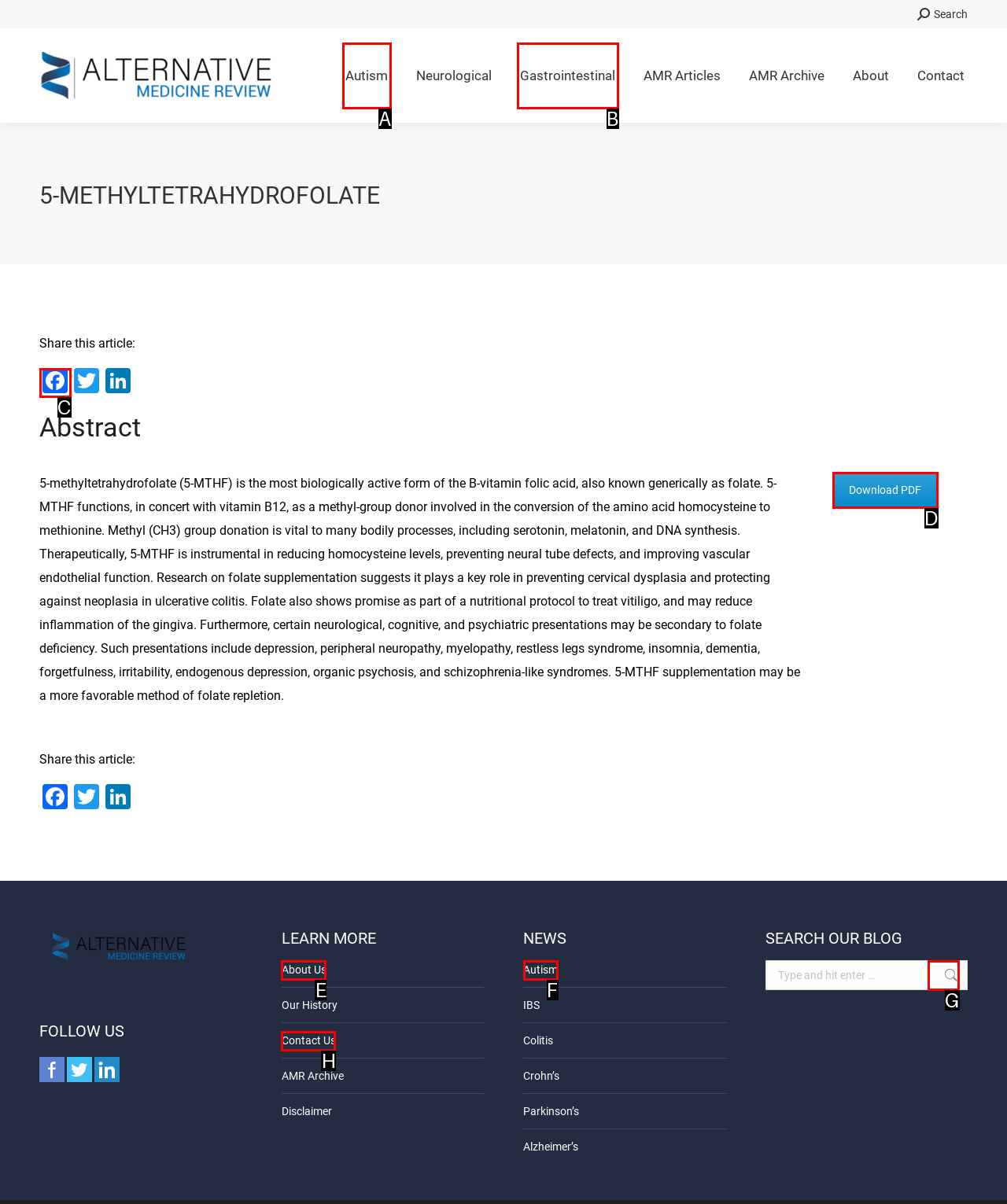Determine the HTML element that best aligns with the description: parent_node: Search: value="Go!"
Answer with the appropriate letter from the listed options.

G